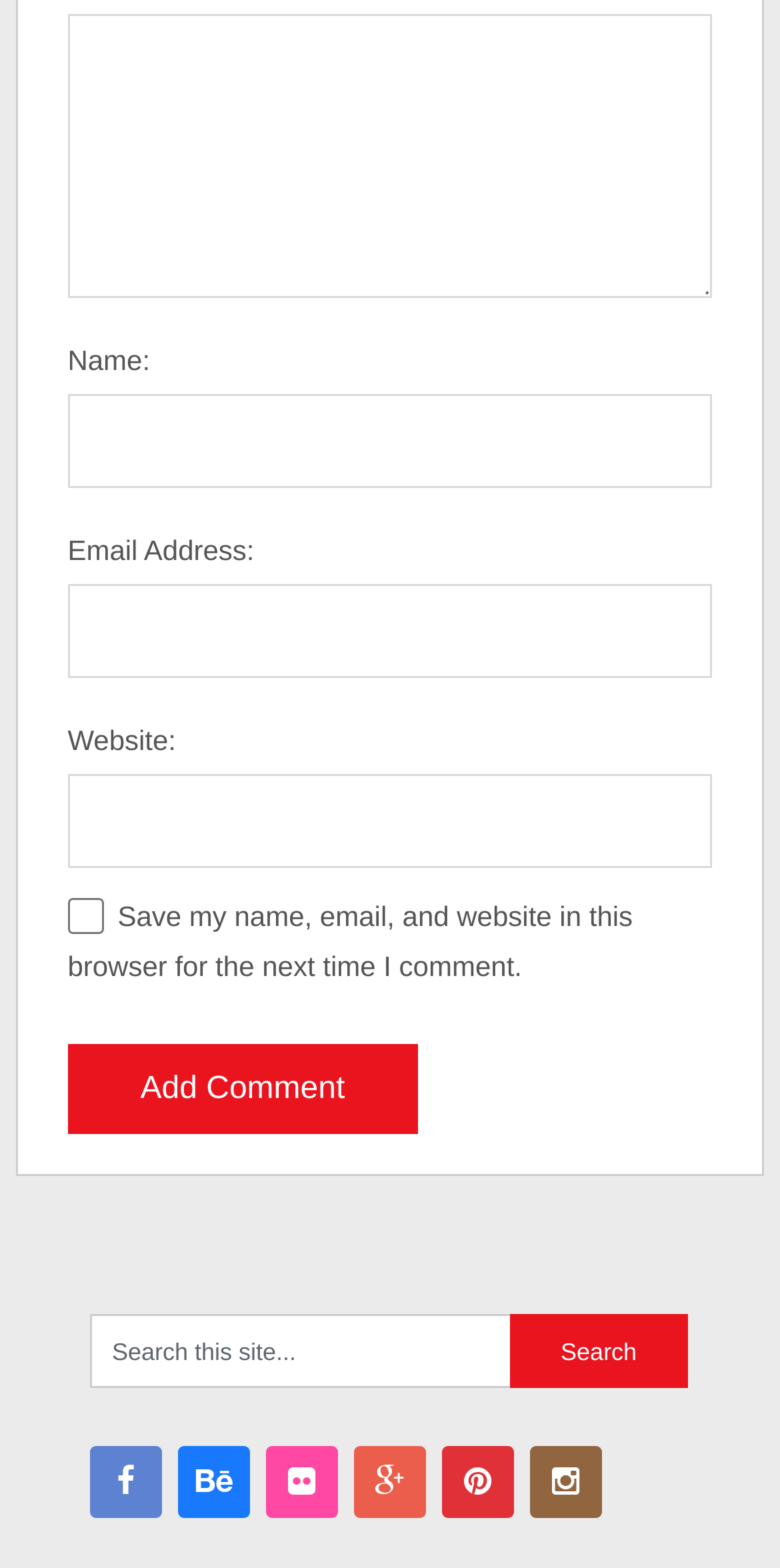Please look at the image and answer the question with a detailed explanation: What is the purpose of the checkbox?

The checkbox is located below the 'Website:' textbox and is labeled 'Save my name, email, and website in this browser for the next time I comment.' This suggests that its purpose is to save the user's comment information for future use.